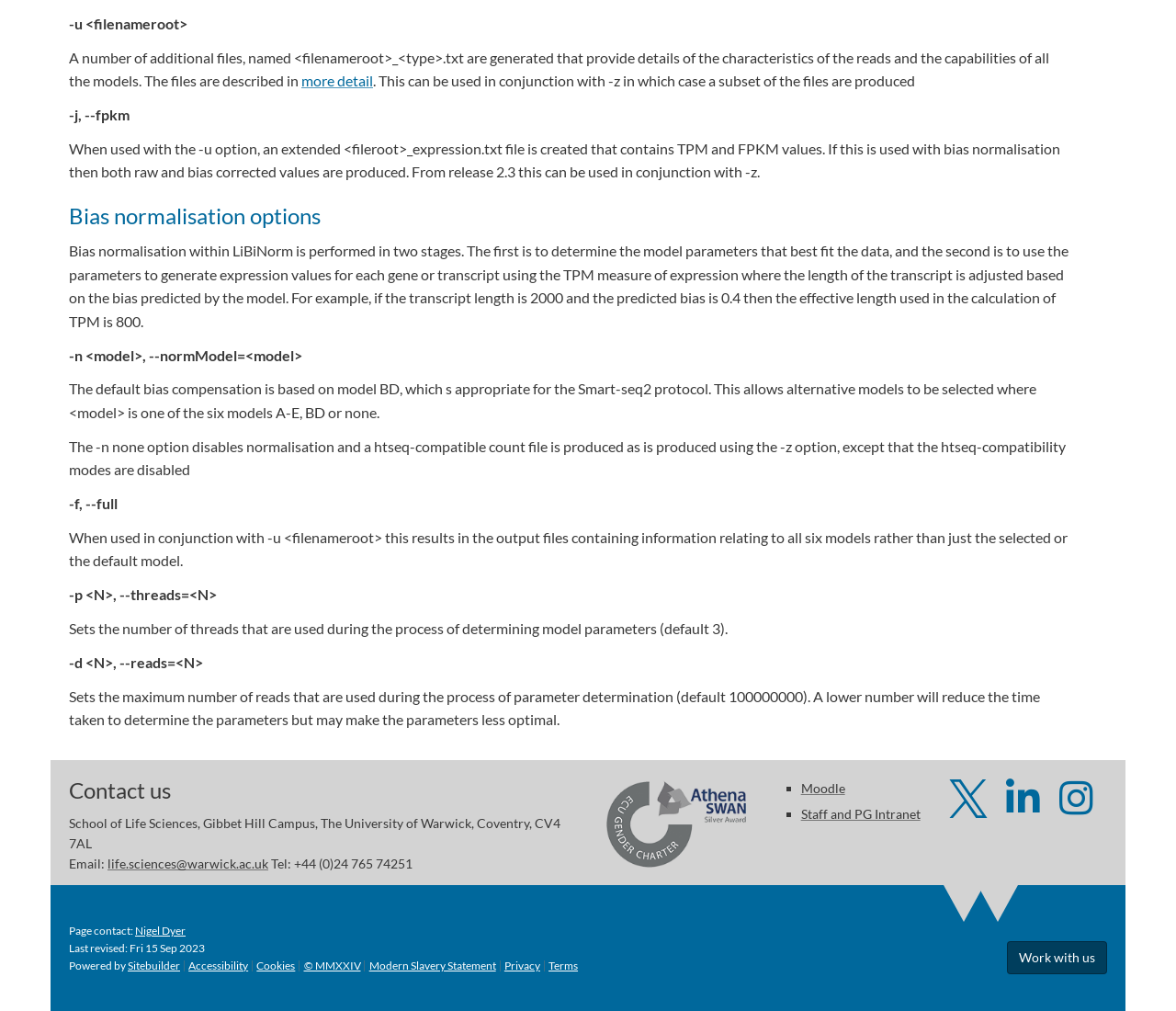What is the default bias compensation model?
Using the image as a reference, deliver a detailed and thorough answer to the question.

The default bias compensation model is BD, which is appropriate for the Smart-seq2 protocol, as mentioned in the section 'Bias normalisation options'.